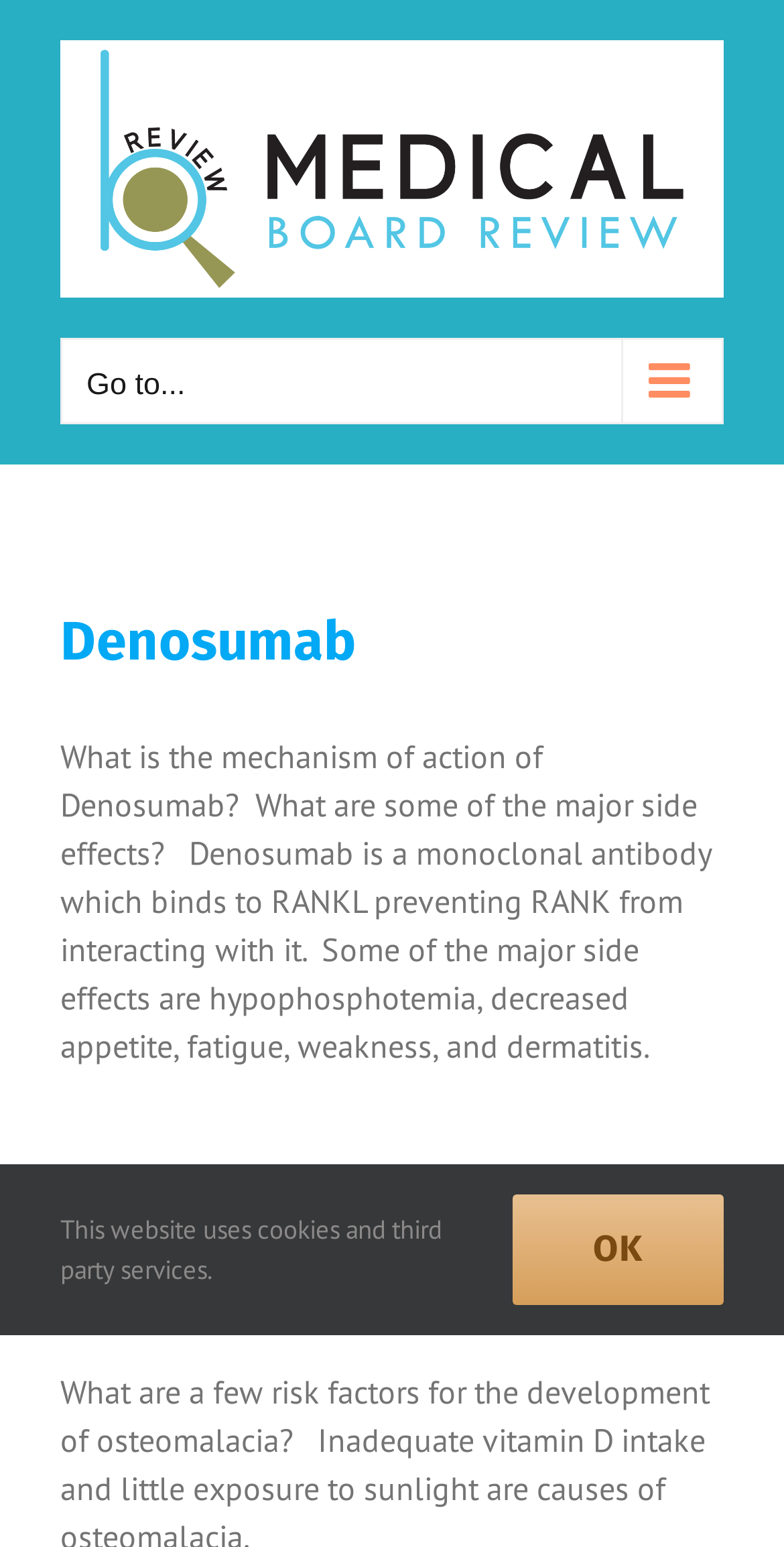What is the mechanism of action of Denosumab?
Look at the image and respond with a one-word or short phrase answer.

Binds to RANKL